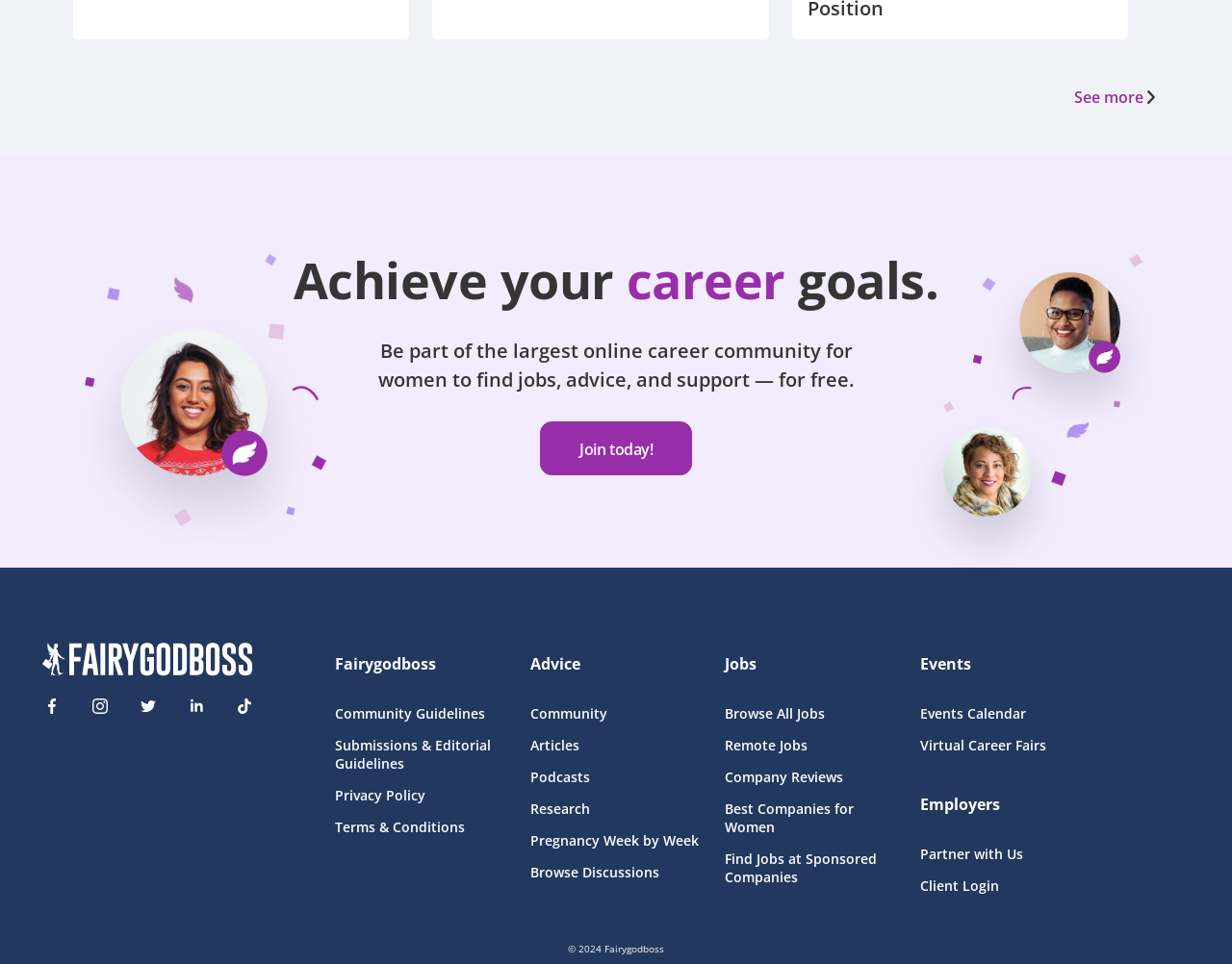Determine the bounding box for the UI element as described: "Virtual Career Fairs". The coordinates should be represented as four float numbers between 0 and 1, formatted as [left, top, right, bottom].

[0.747, 0.763, 0.886, 0.782]